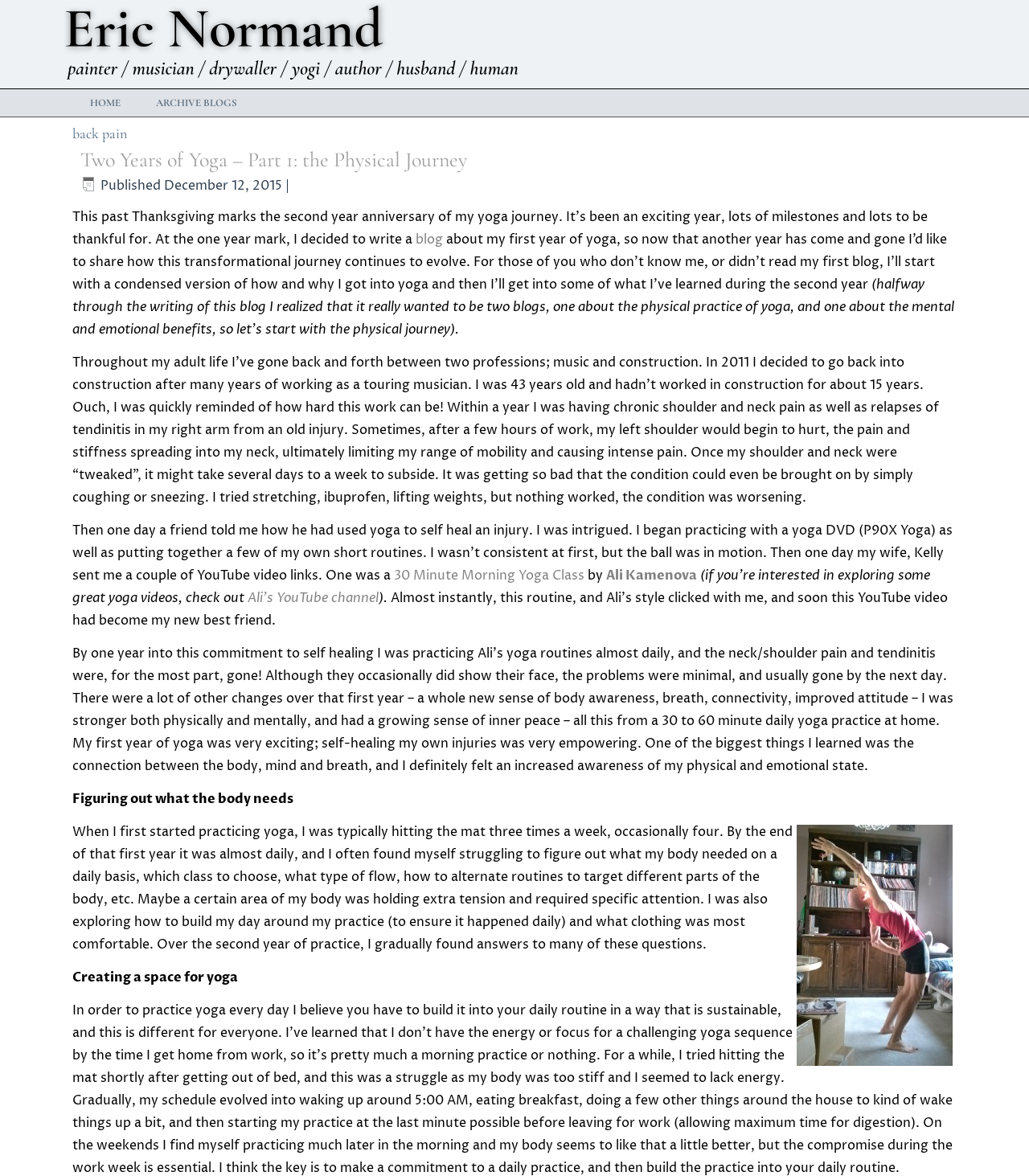Find the bounding box coordinates for the UI element that matches this description: "Ali Kamenova".

[0.589, 0.482, 0.677, 0.497]